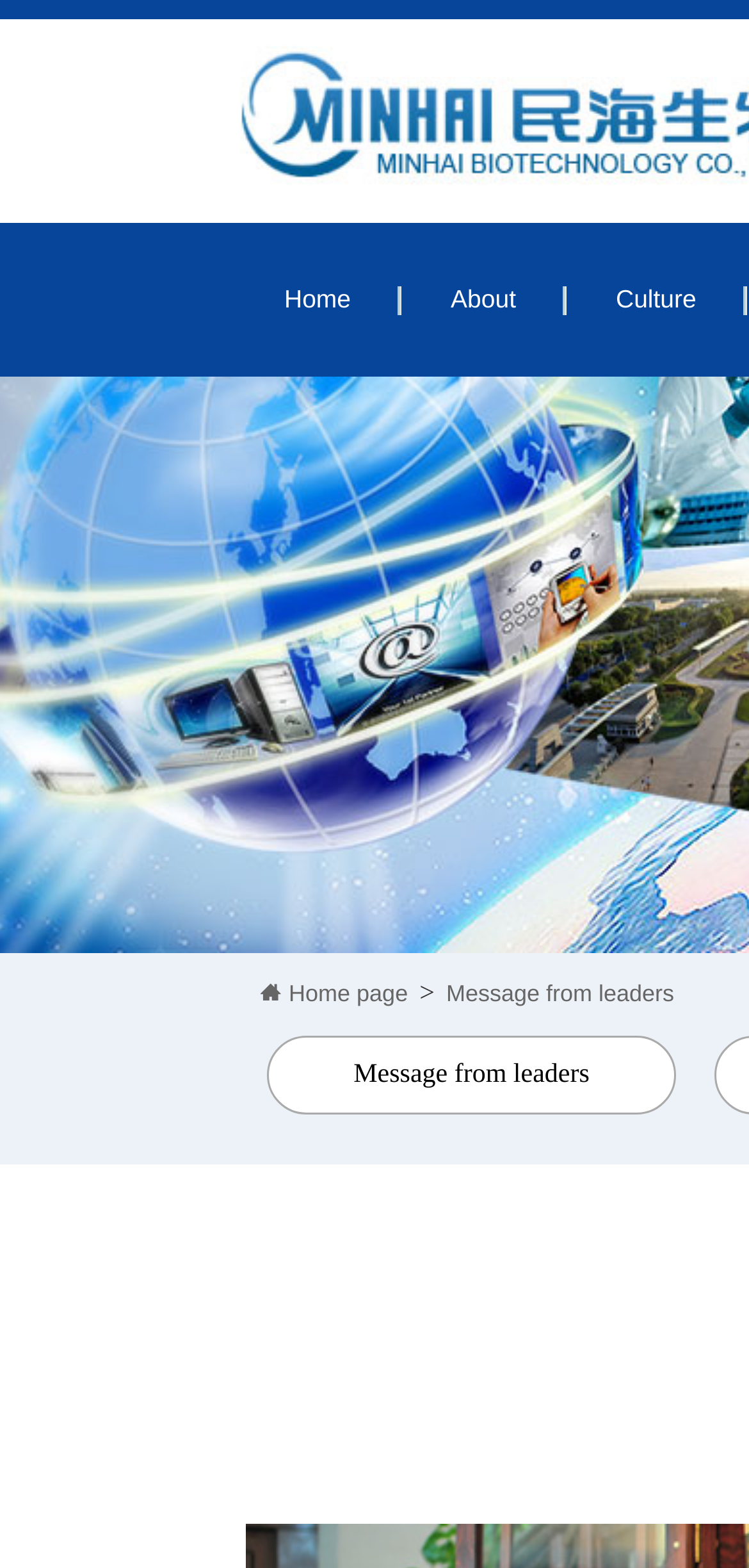Create a detailed narrative describing the layout and content of the webpage.

The webpage is about a message from leaders of MINHAI BIOTECHNOLOGY CO., LTD. At the top, there are three links: "Home", "About", and "Culture", positioned side by side, taking up about half of the width of the page. 

Below these links, there is another link, "Home page", accompanied by a right-facing arrow symbol and a title "Message from leaders". This section is likely a breadcrumb navigation or a secondary menu.

Further down, there is a prominent heading that reads "Message from leaders", which is likely the title of the main content.